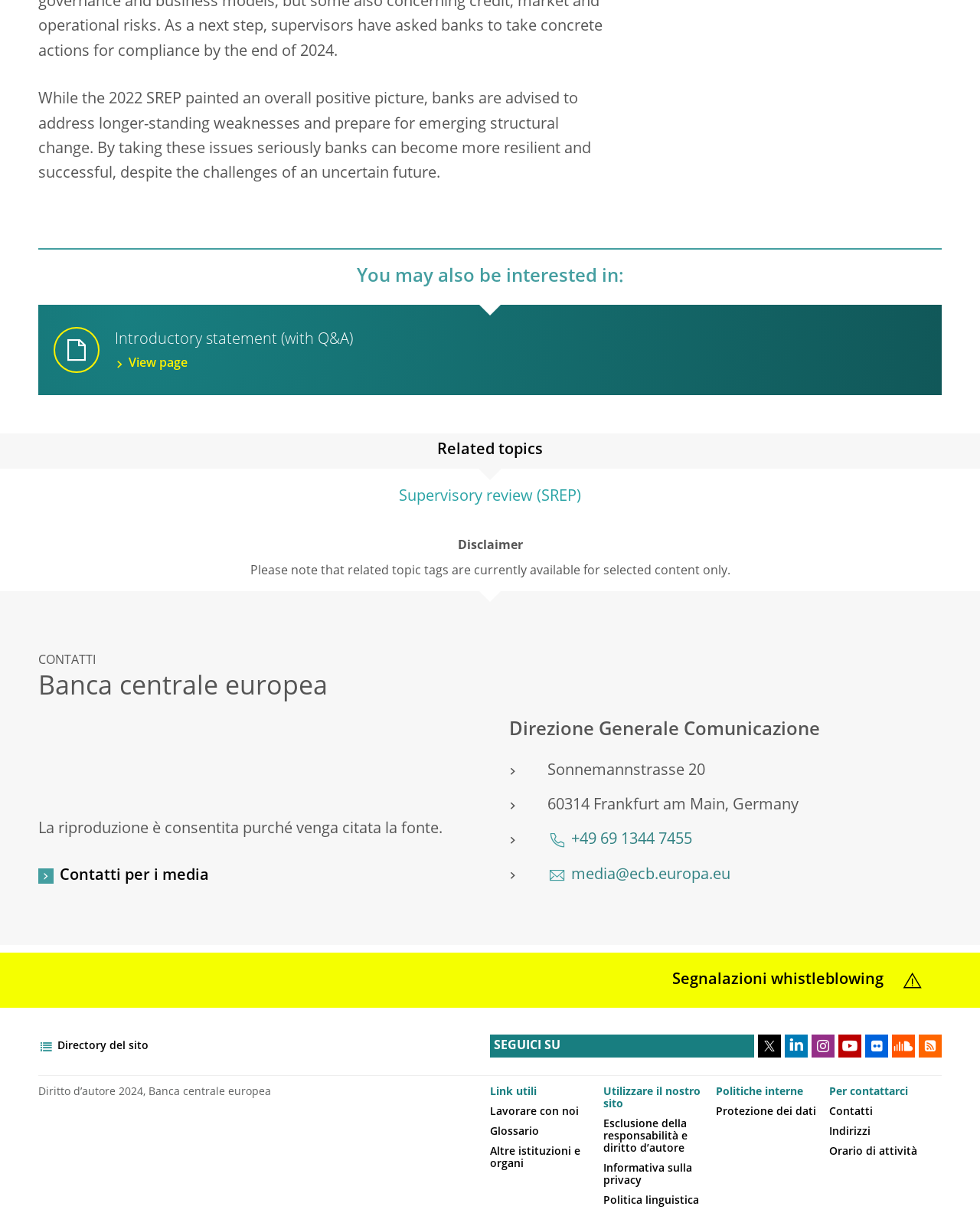What is the address of the European Central Bank?
Based on the screenshot, respond with a single word or phrase.

Sonnemannstrasse 20, 60314 Frankfurt am Main, Germany